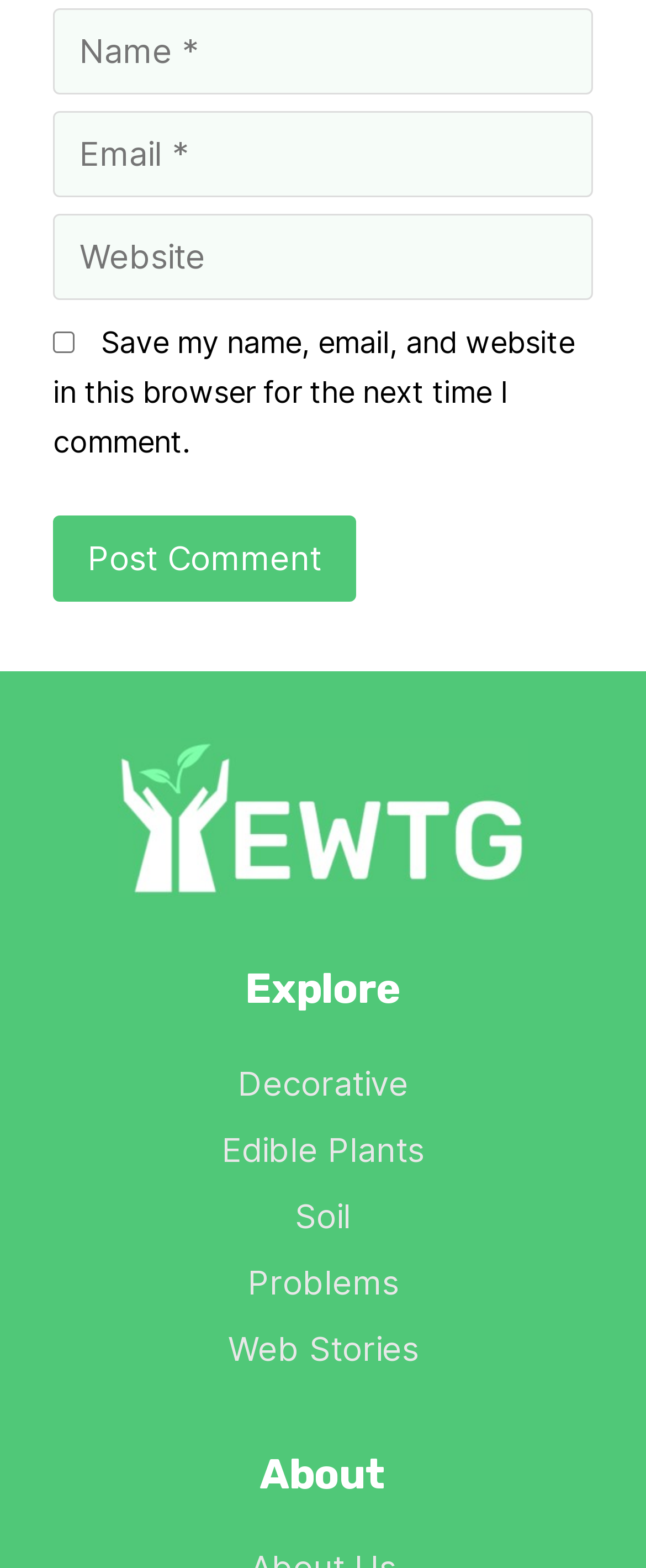Determine the bounding box coordinates of the region I should click to achieve the following instruction: "Input your email". Ensure the bounding box coordinates are four float numbers between 0 and 1, i.e., [left, top, right, bottom].

[0.082, 0.071, 0.918, 0.126]